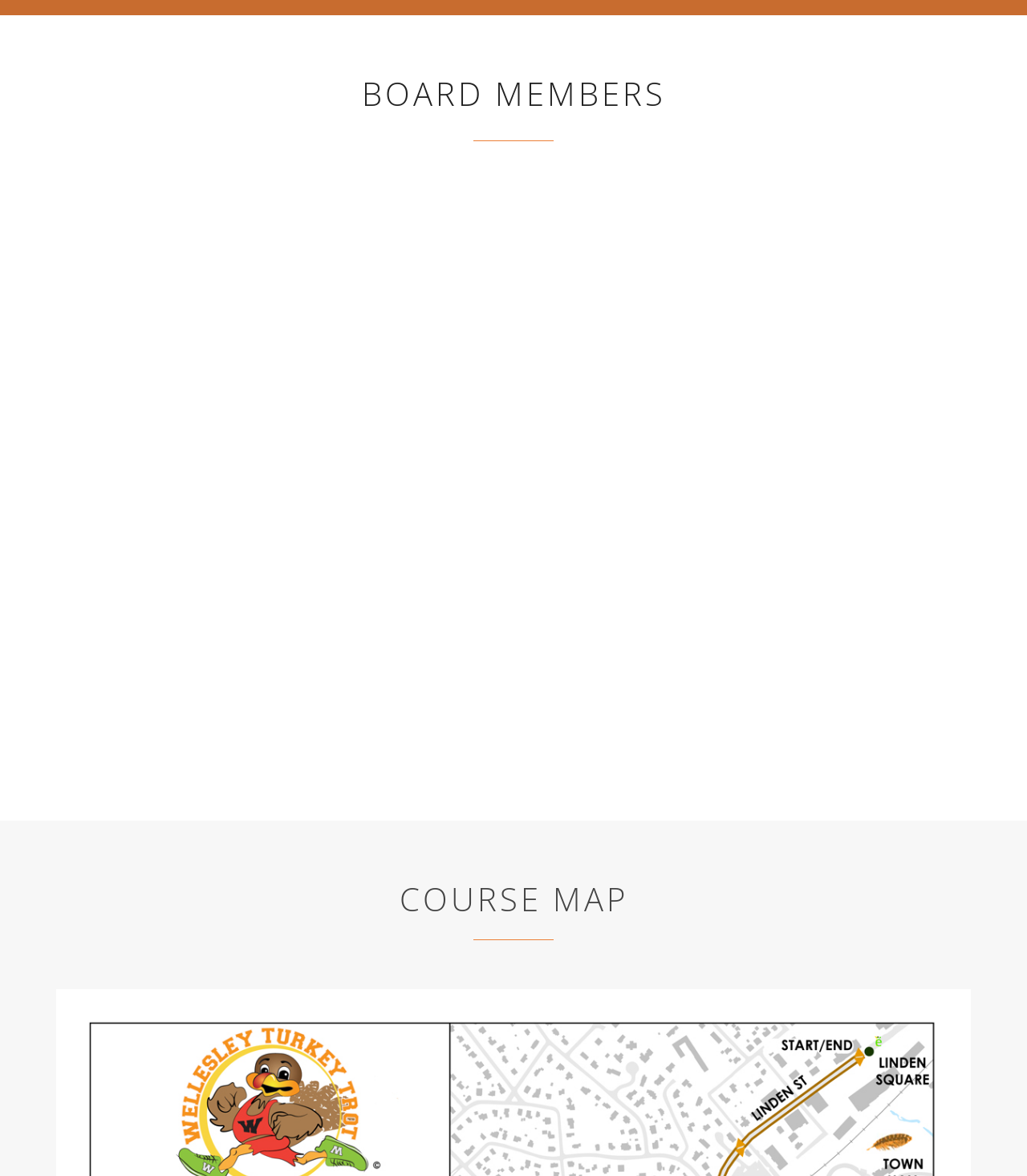What is the name of the founder of Wellesley Turkey Trot Foundation Inc.?
Look at the screenshot and provide an in-depth answer.

The answer can be found in the heading element 'Carol Chaoui' which is a sub-element of the 'BOARD MEMBERS' heading. This suggests that Carol Chaoui is a board member and the founder of Wellesley Turkey Trot Foundation Inc.